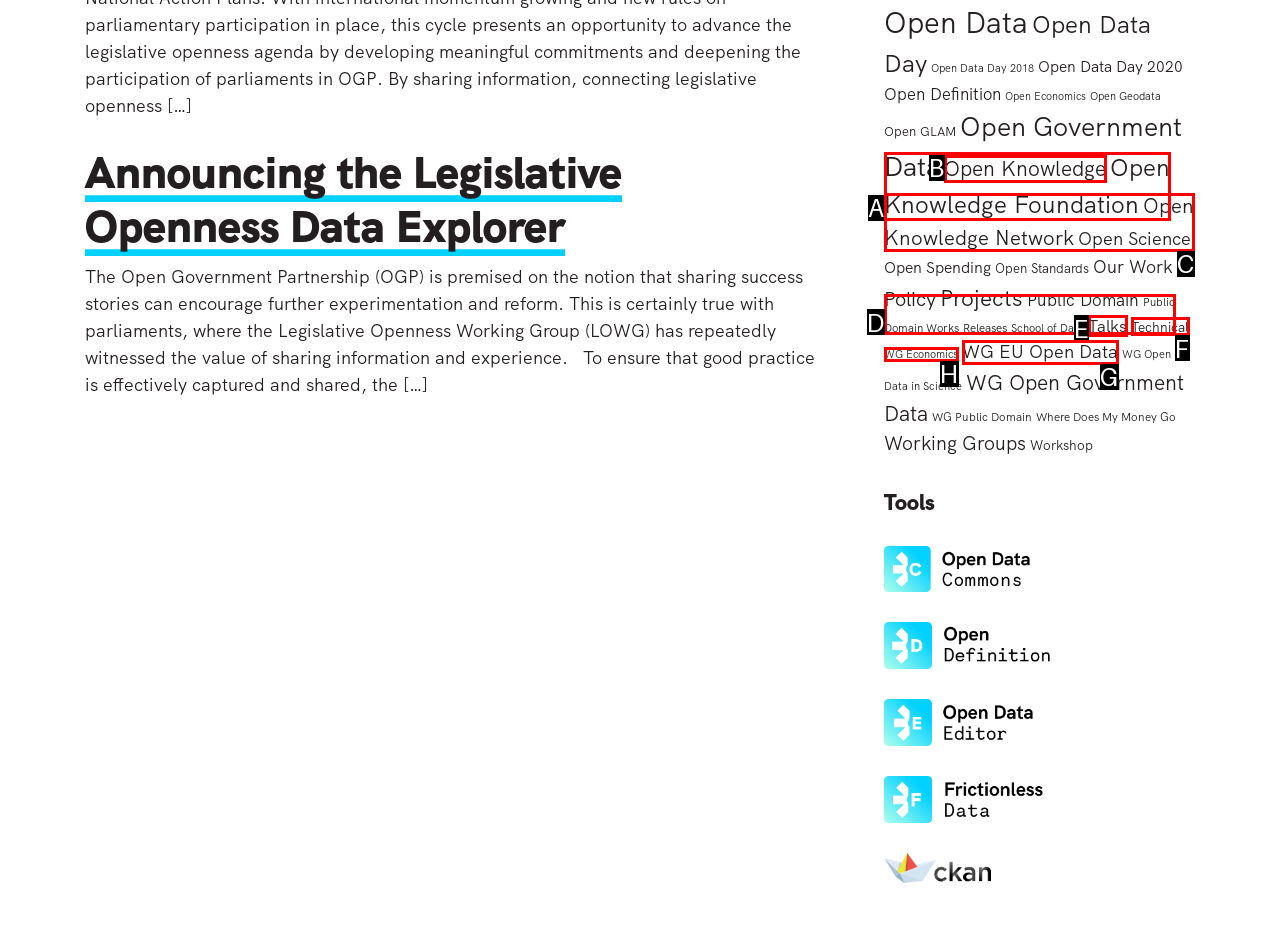Select the option that matches the description: WG EU Open Data. Answer with the letter of the correct option directly.

G